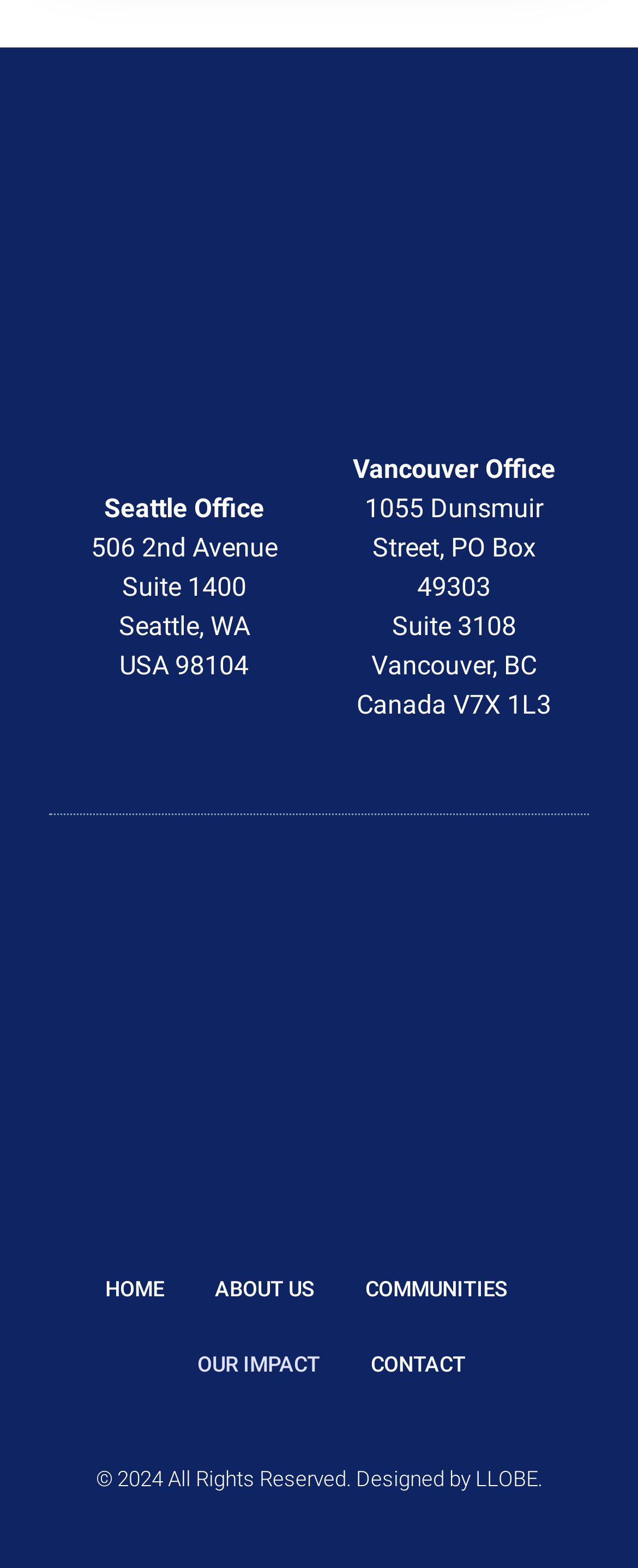Reply to the question with a single word or phrase:
How many offices are listed?

2